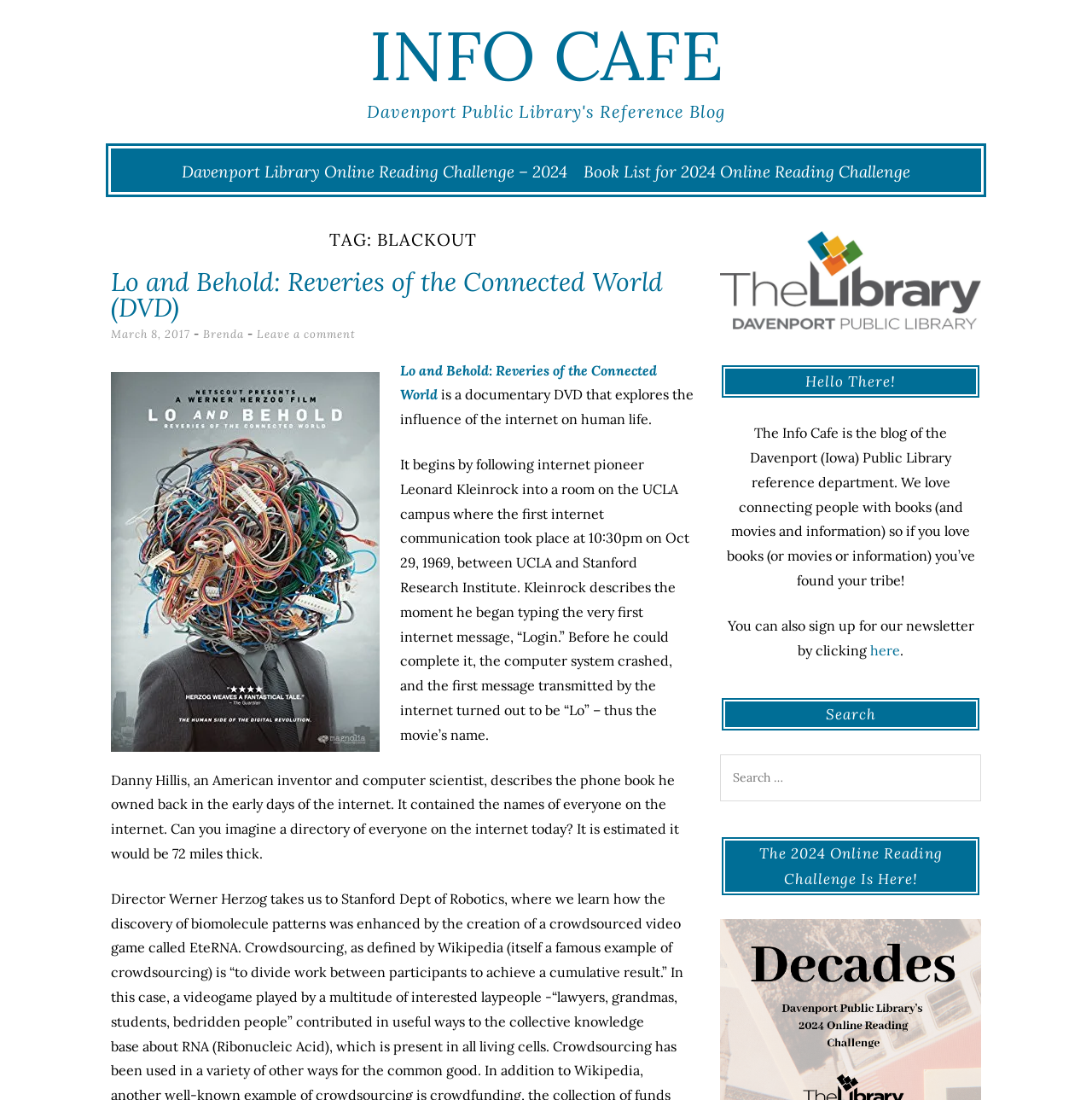Respond with a single word or phrase to the following question:
What is the purpose of the Info Cafe blog?

Connecting people with books and information